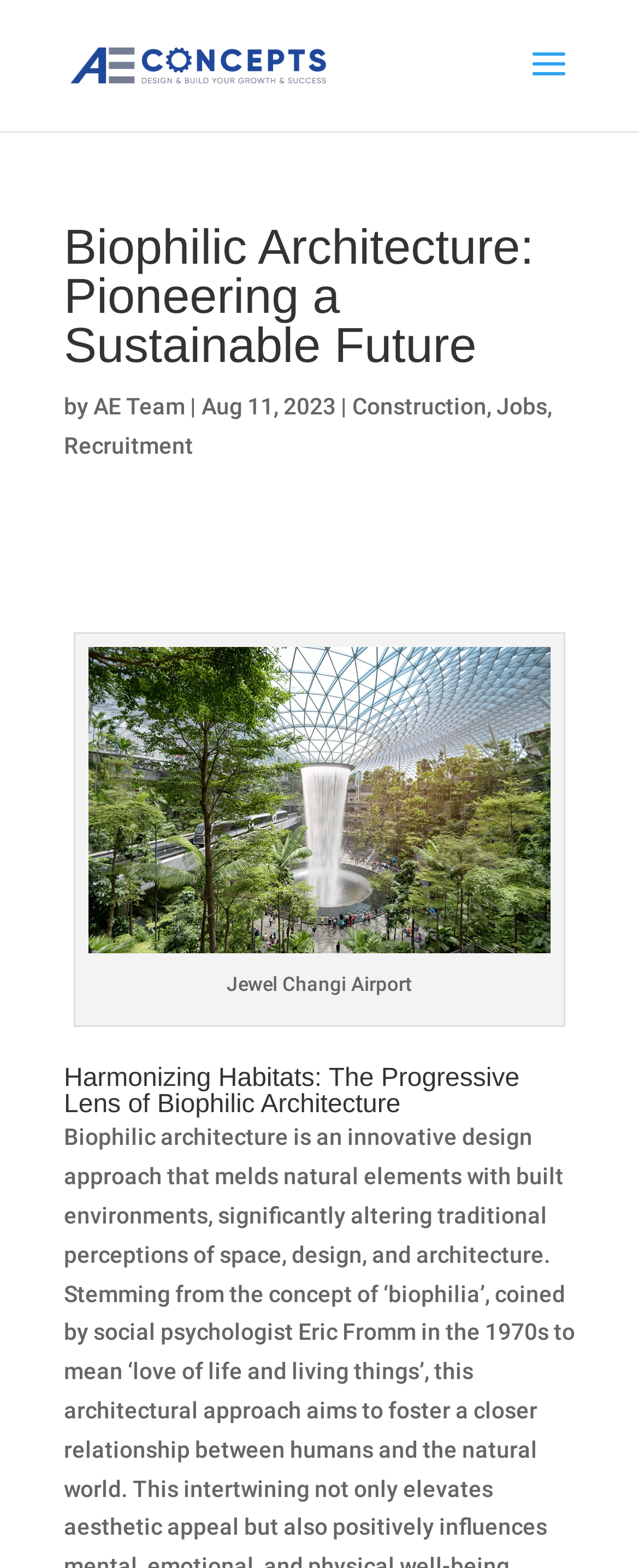Describe every aspect of the webpage comprehensively.

The webpage is about biophilic architecture, a design approach that combines nature with built environments. At the top, there is a logo of "AE Concepts" with a link to it. Below the logo, there is a heading that reads "Biophilic Architecture: Pioneering a Sustainable Future" followed by a byline "by AE Team" and a date "Aug 11, 2023". To the right of the byline, there are links to "Construction", "Jobs", and "Recruitment".

Below the heading, there is a large image that showcases an example of biophilic architecture in the Jewel Changi Airport. The image takes up most of the width of the page.

Further down, there is another heading that reads "Harmonizing Habitats: The Progressive Lens of Biophilic Architecture". This heading is positioned near the top of the lower half of the page.